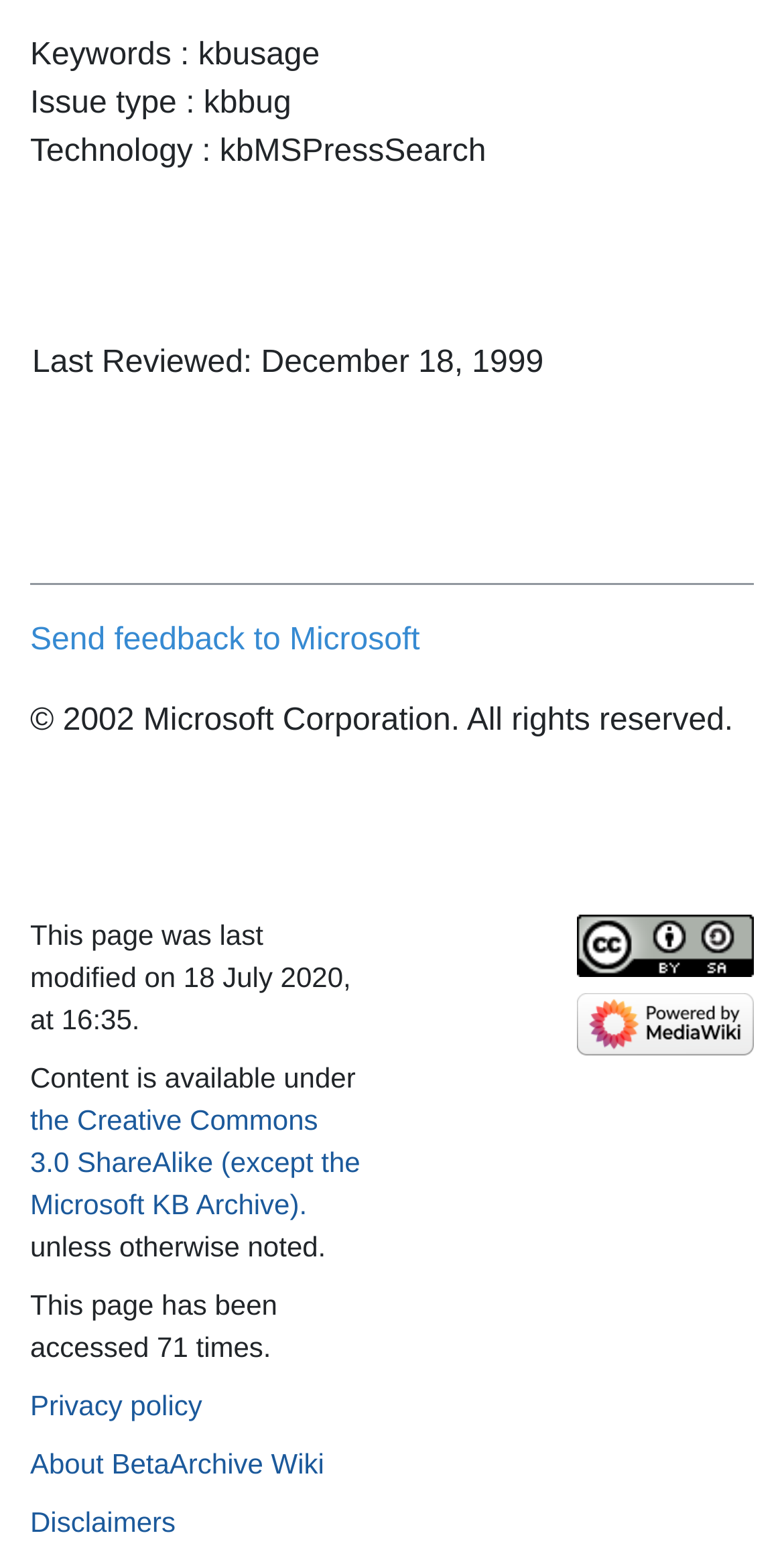Reply to the question below using a single word or brief phrase:
What is the license of the content?

Creative Commons 3.0 ShareAlike